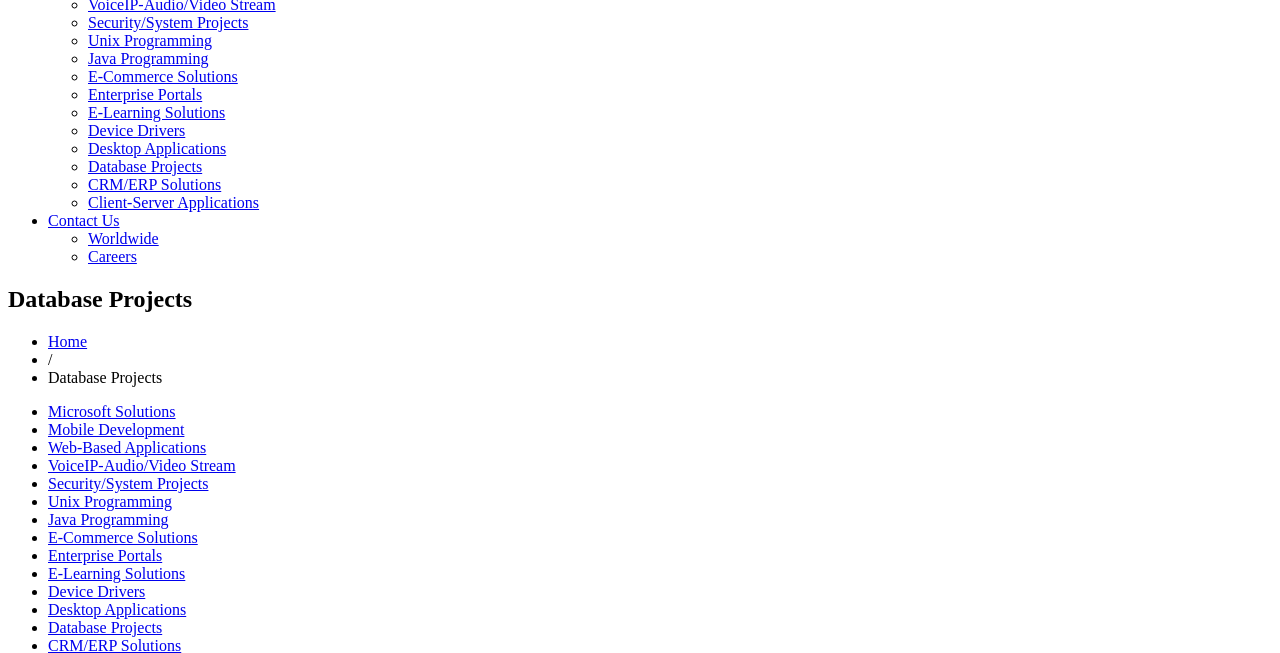Given the element description Home, identify the bounding box coordinates for the UI element on the webpage screenshot. The format should be (top-left x, top-left y, bottom-right x, bottom-right y), with values between 0 and 1.

[0.038, 0.51, 0.068, 0.536]